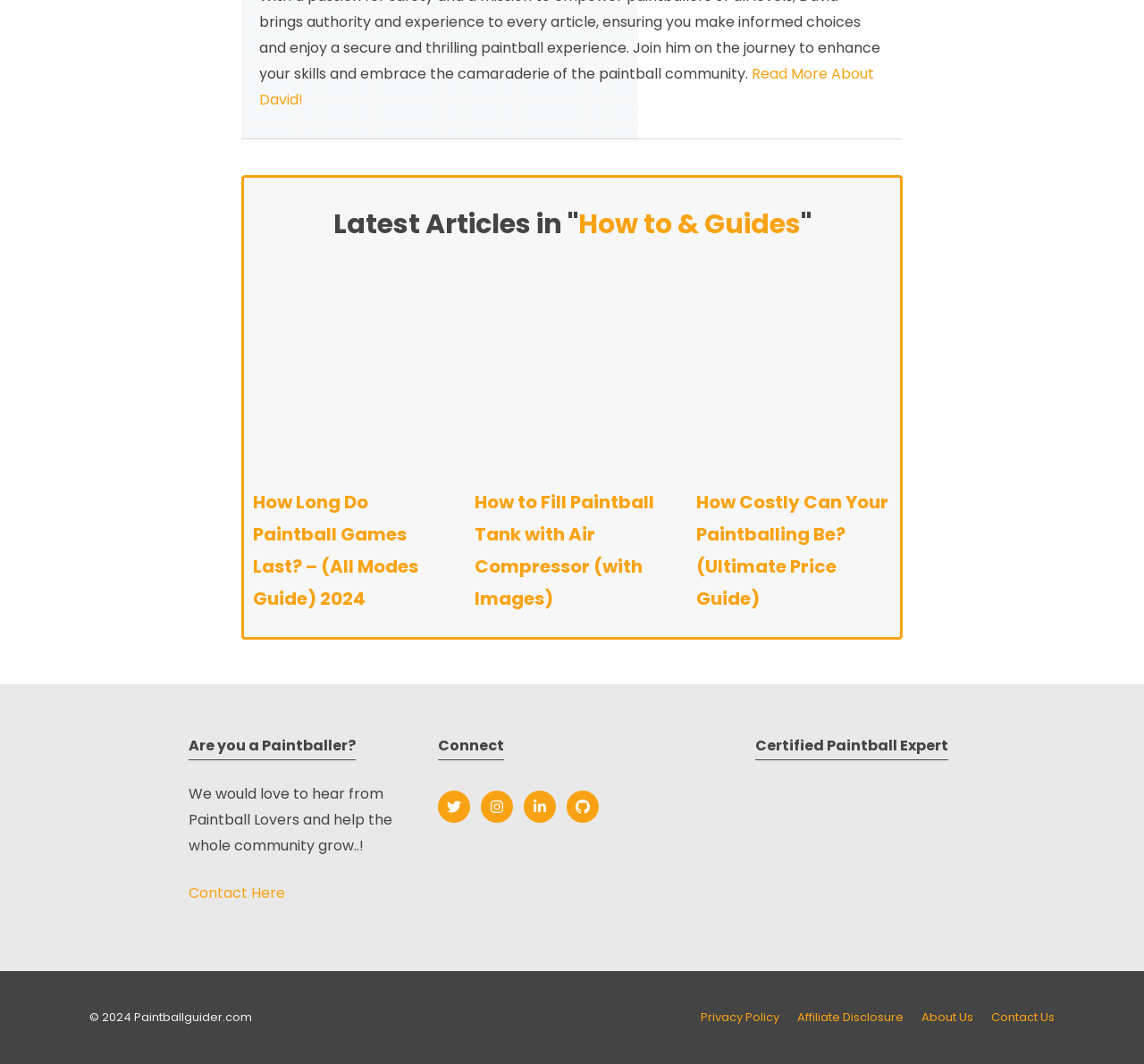Kindly provide the bounding box coordinates of the section you need to click on to fulfill the given instruction: "Check the privacy policy".

[0.612, 0.948, 0.681, 0.964]